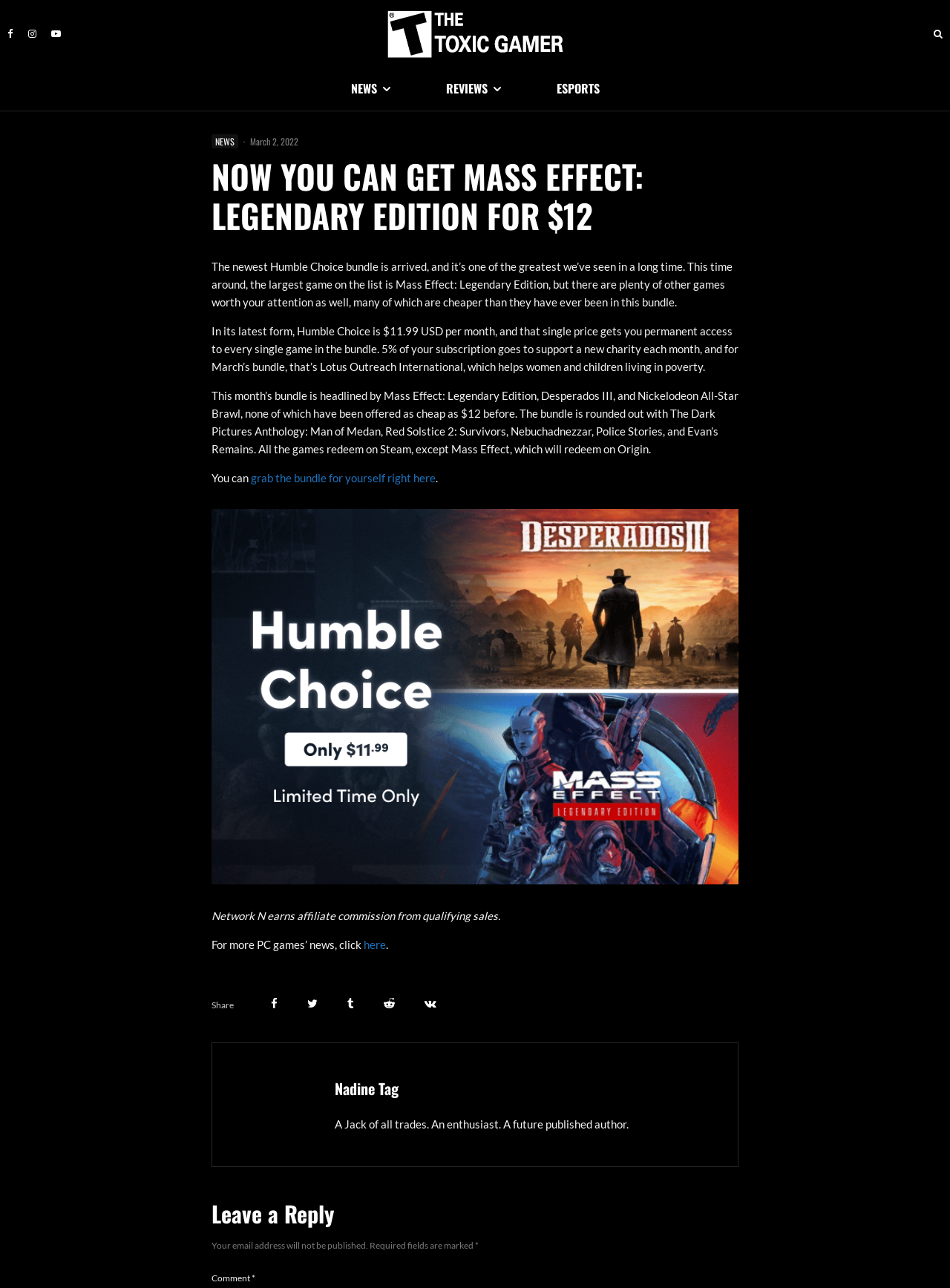Respond with a single word or phrase:
What is the name of the author of the article?

Nadine Tag